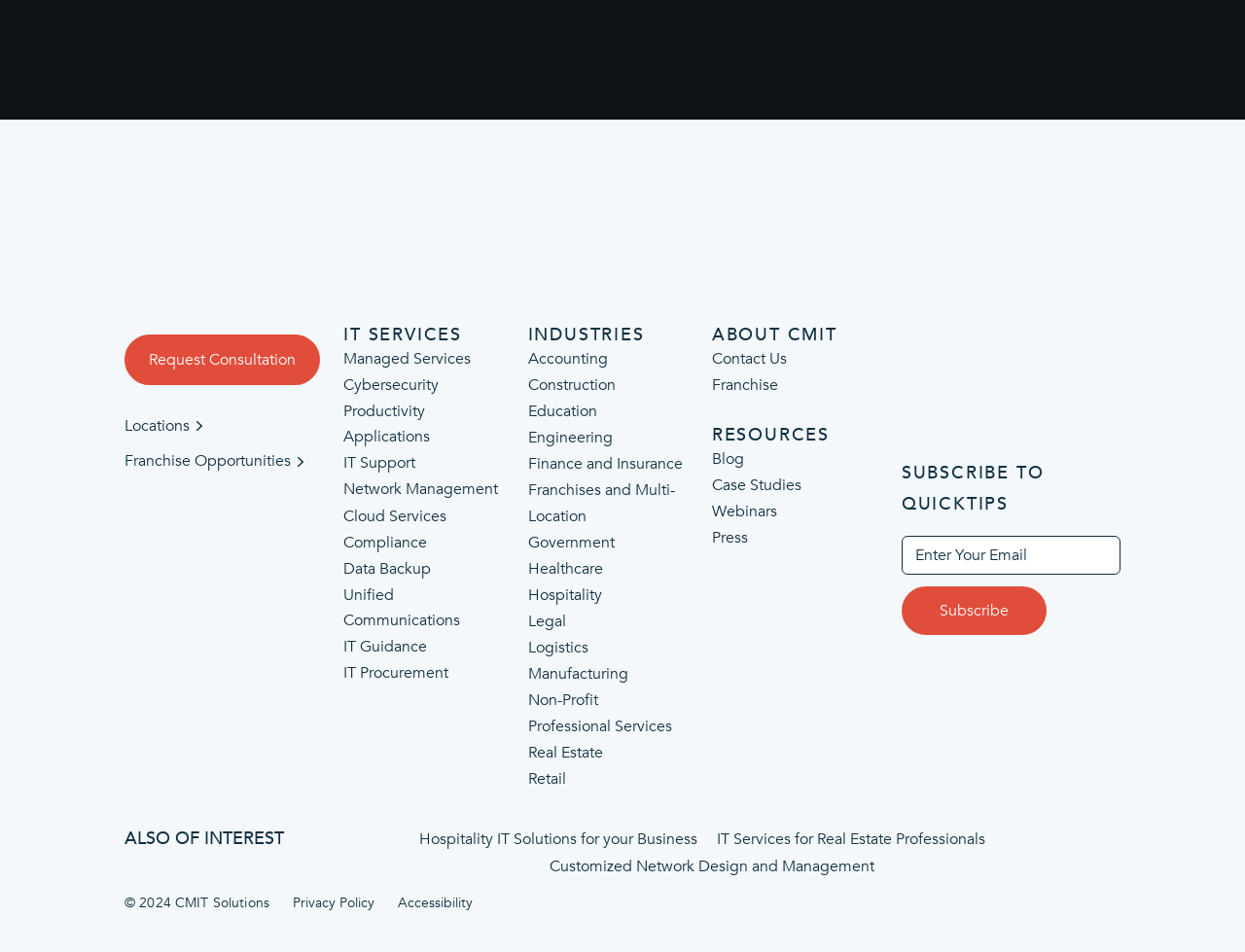What are the social media platforms available?
We need a detailed and meticulous answer to the question.

The social media platforms are available as icons at the top of the webpage, with 'Facebook Ico', 'LinkedIn Ico', 'Twitter Ico', and 'YouTube Ico'.